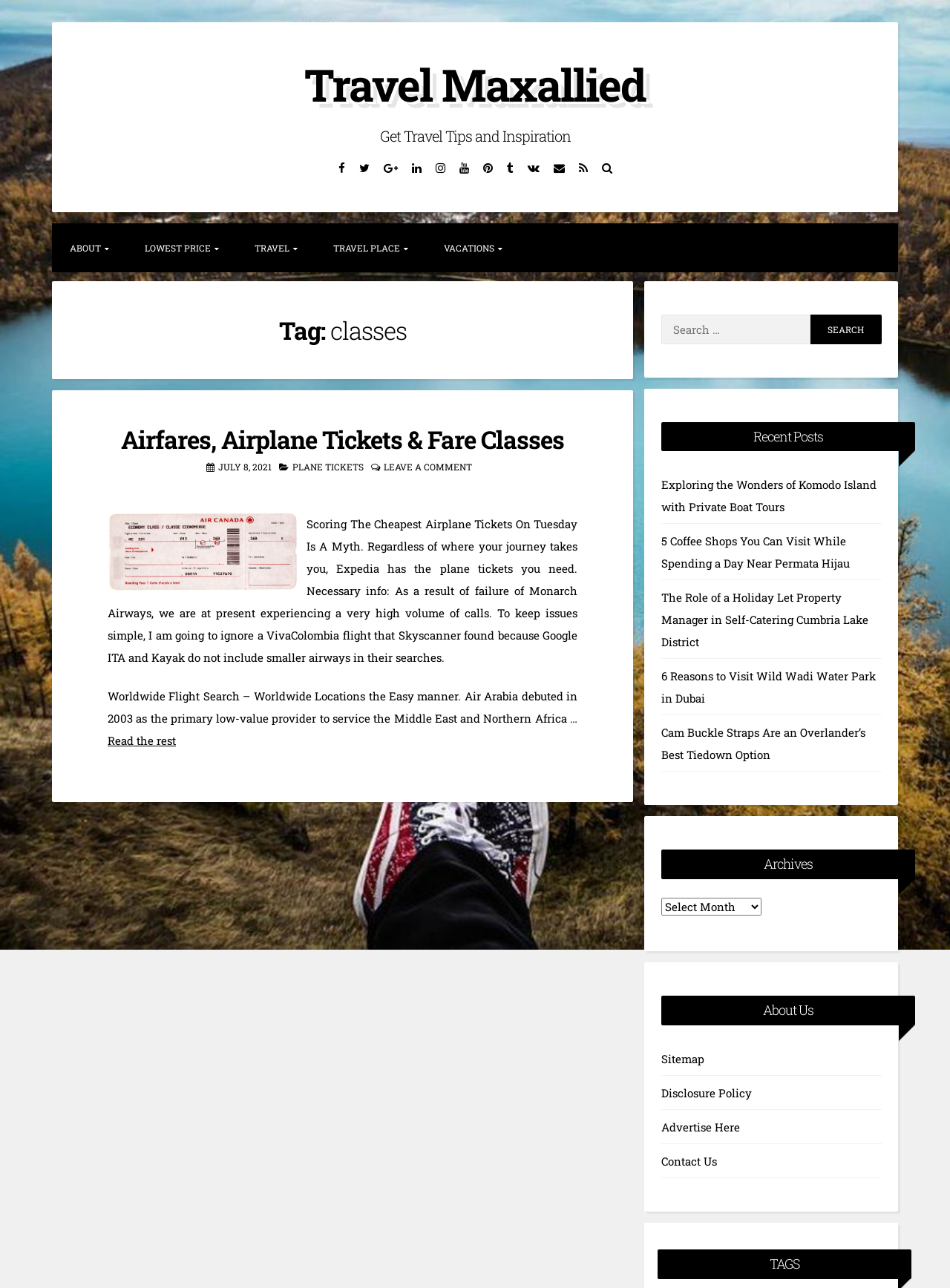Find the bounding box coordinates for the area you need to click to carry out the instruction: "Search for travel tips". The coordinates should be four float numbers between 0 and 1, indicated as [left, top, right, bottom].

[0.696, 0.244, 0.853, 0.267]